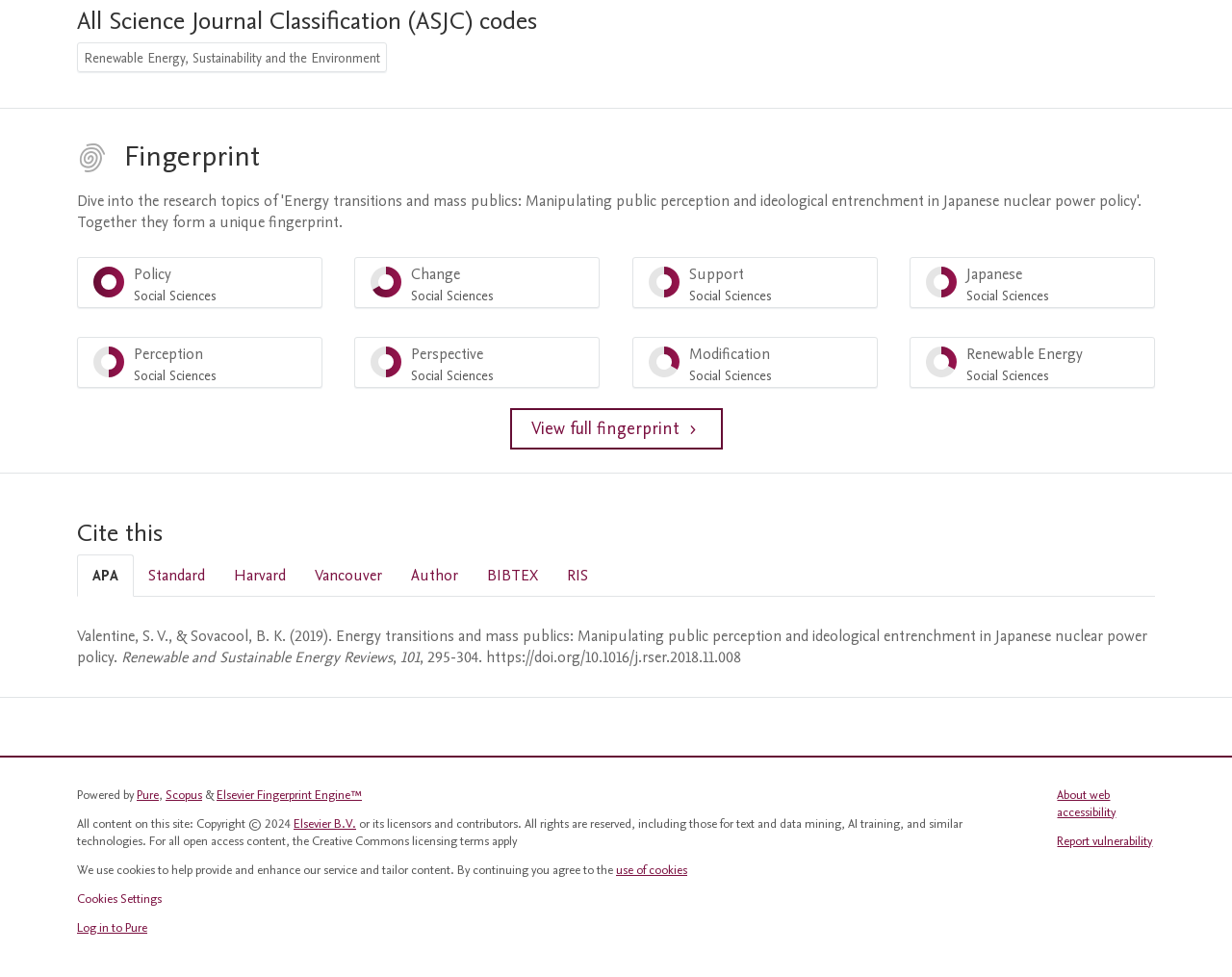Give a short answer to this question using one word or a phrase:
What is the main topic of this webpage?

Renewable Energy